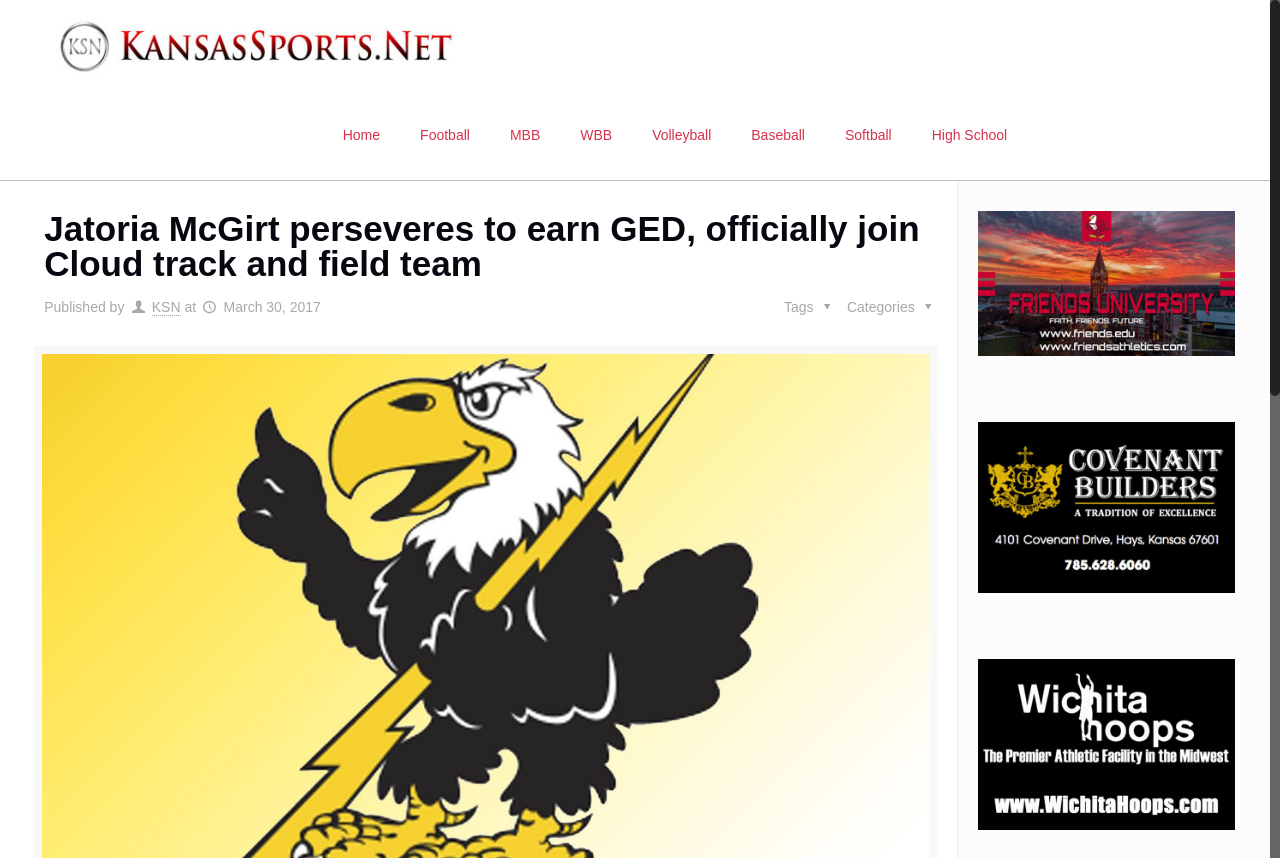Pinpoint the bounding box coordinates of the area that must be clicked to complete this instruction: "Read the article about Jatoria McGirt".

[0.035, 0.246, 0.733, 0.328]